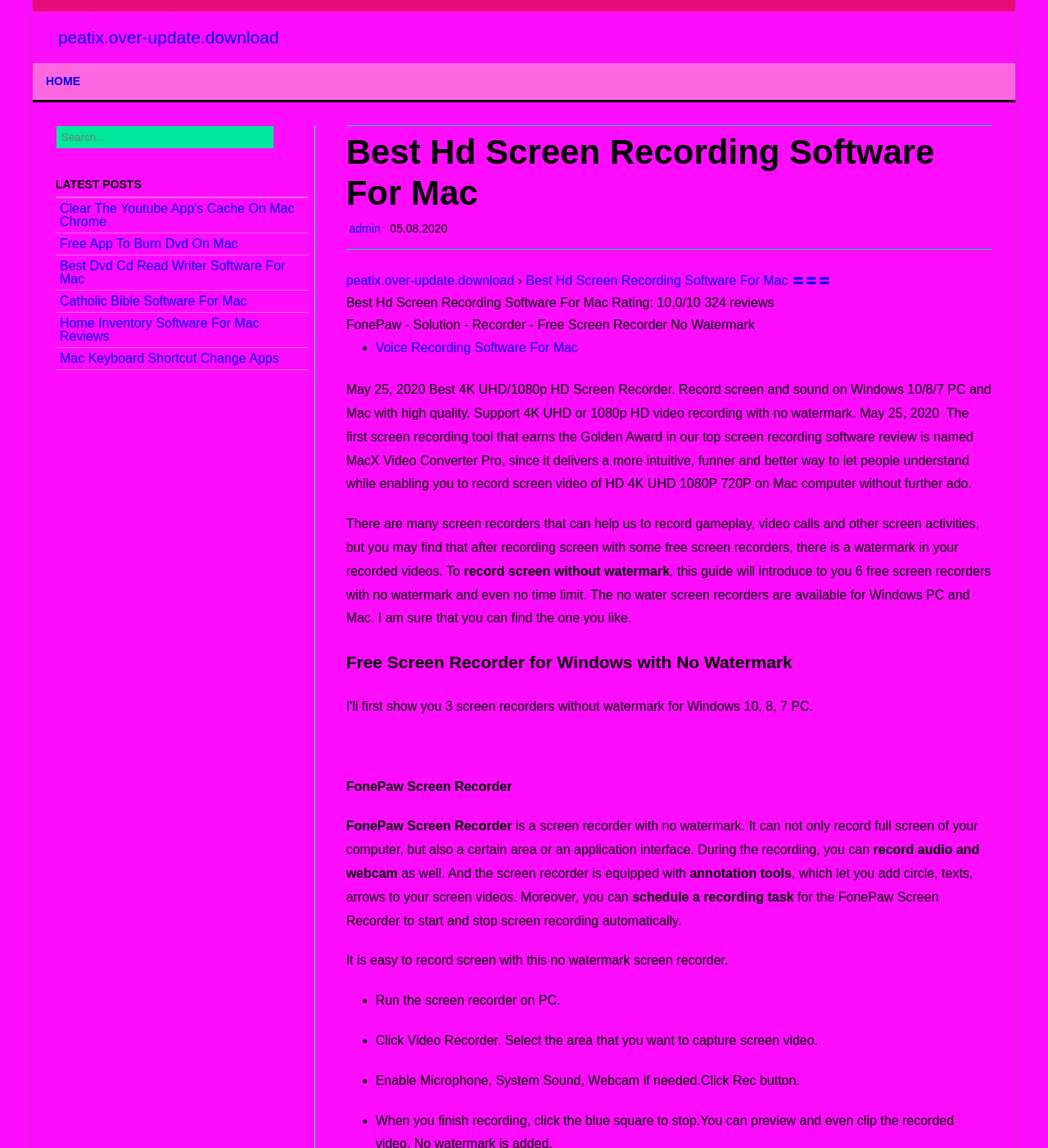Provide a brief response to the question using a single word or phrase: 
What is the purpose of the annotation tools in FonePaw Screen Recorder?

Add circle, texts, arrows to screen videos